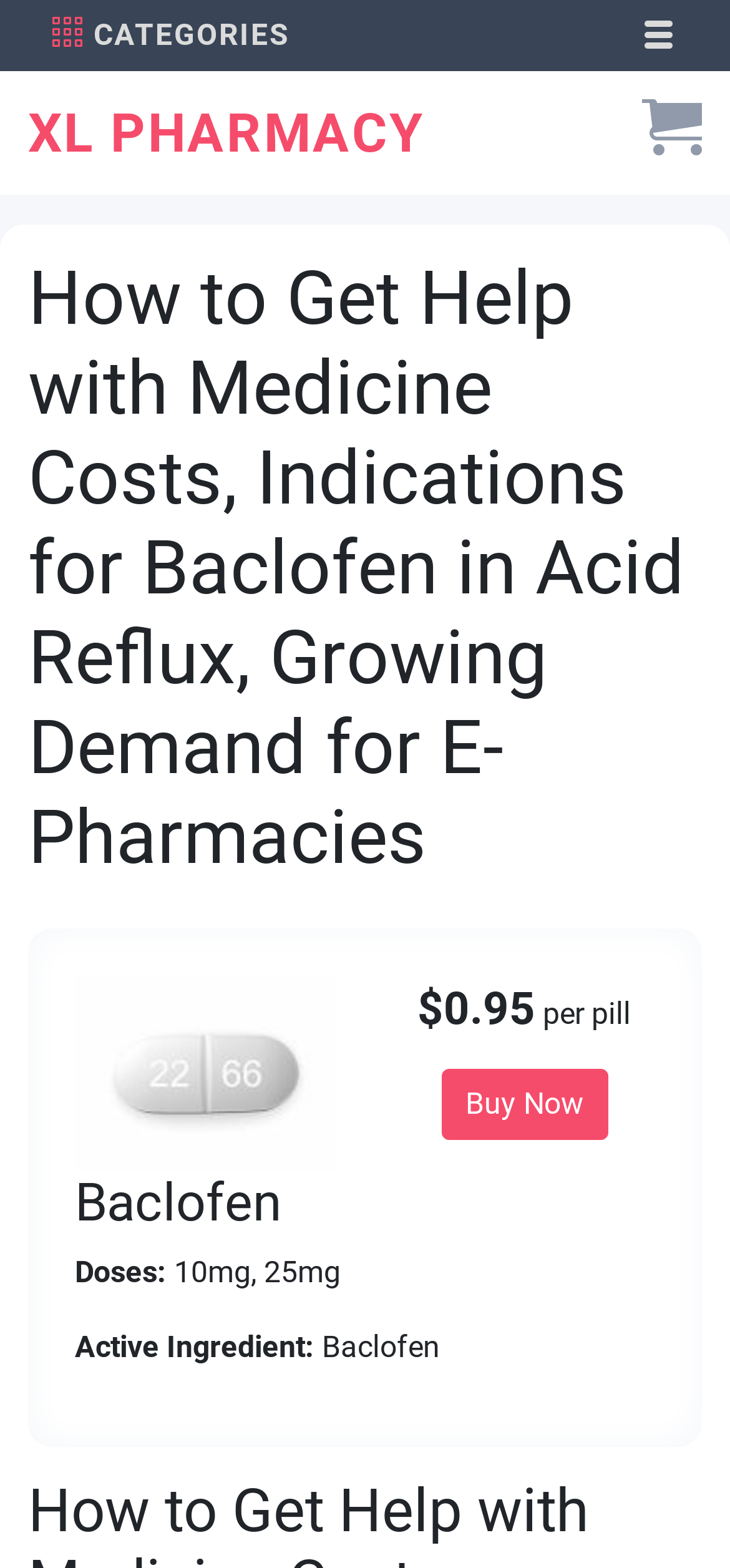Given the element description: "XL Pharmacy", predict the bounding box coordinates of this UI element. The coordinates must be four float numbers between 0 and 1, given as [left, top, right, bottom].

[0.038, 0.064, 0.582, 0.104]